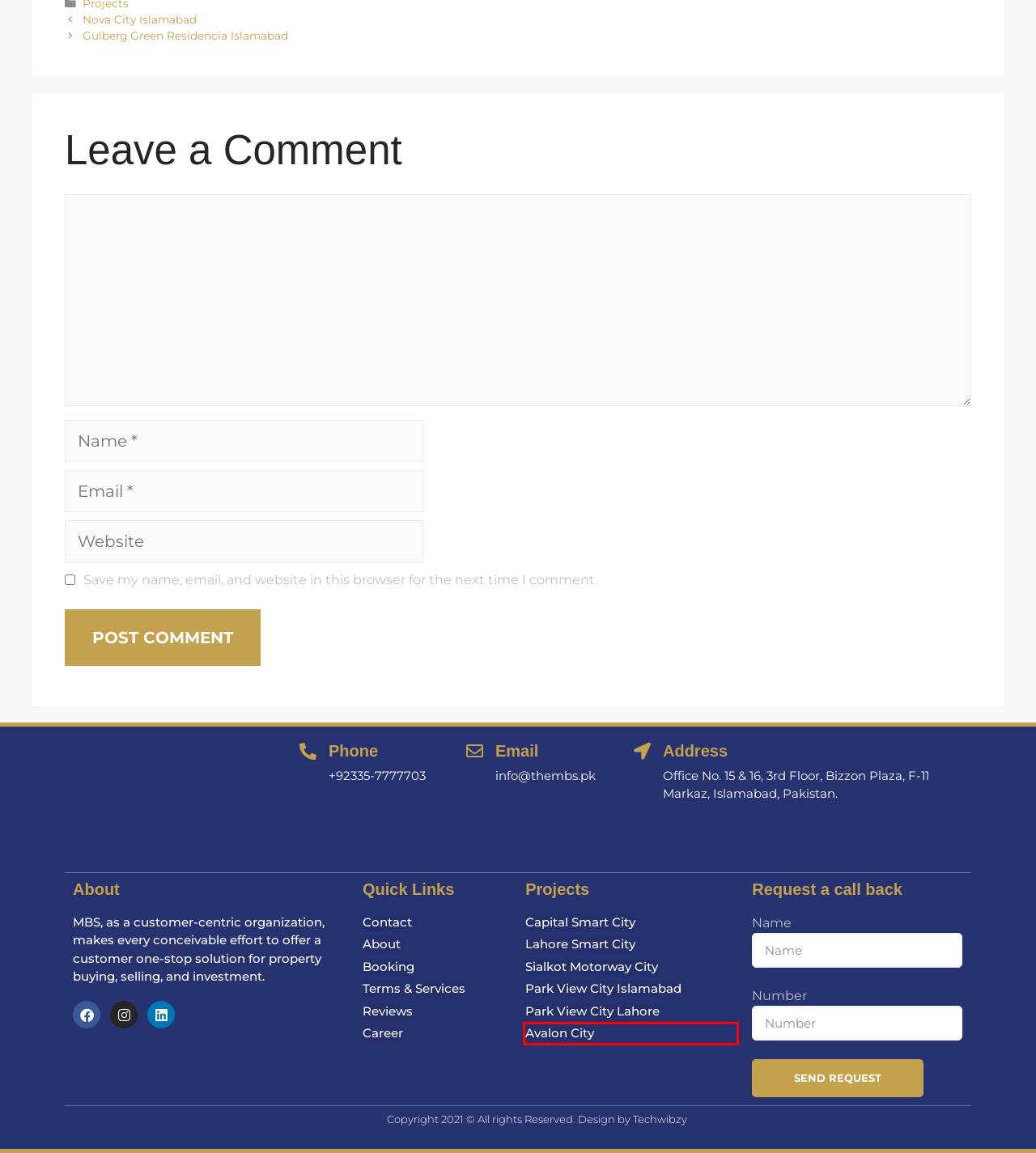A screenshot of a webpage is given with a red bounding box around a UI element. Choose the description that best matches the new webpage shown after clicking the element within the red bounding box. Here are the candidates:
A. Sialkot Motorway City - New Updates - Payment plan 2023,24
B. Lahore Smart City | Latest Updates - Master Plan - NOC
C. Gulberg Green Residencia Islamabad Location Map - Payment Plan 2022
D. Nova City Islamabad Updated payment plan- Map location of 2022
E. Terms & Services
F. Avalon City Islamabad | Latest Payment plan | NOC Status
G. Park View City Lahore - Location Map & Payment Plan 2022
H. Capital smart city Islamabad | Latest Payment Plan 2023

F